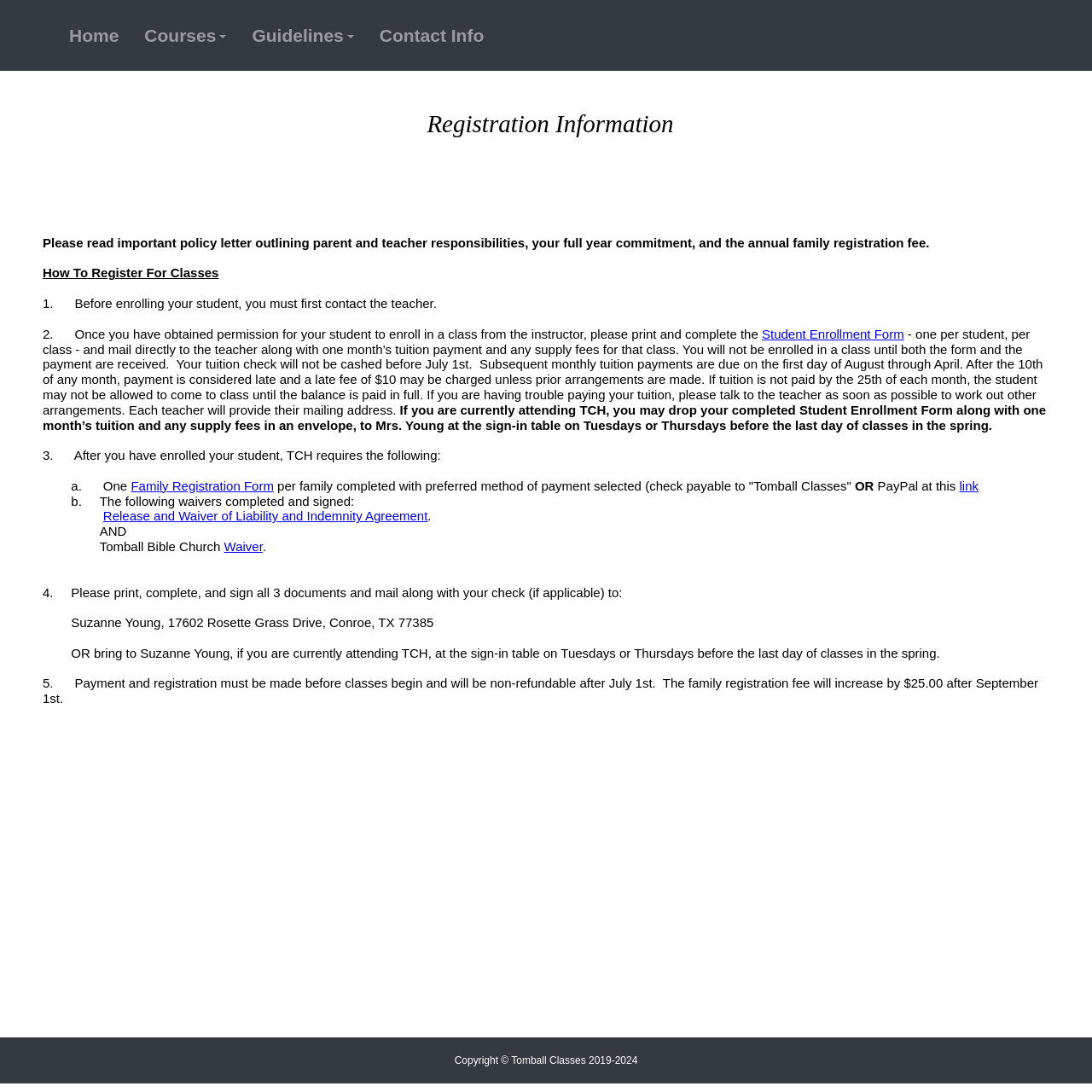Please identify the bounding box coordinates of the region to click in order to complete the task: "Fill out the Student Enrollment Form". The coordinates must be four float numbers between 0 and 1, specified as [left, top, right, bottom].

[0.698, 0.299, 0.828, 0.312]